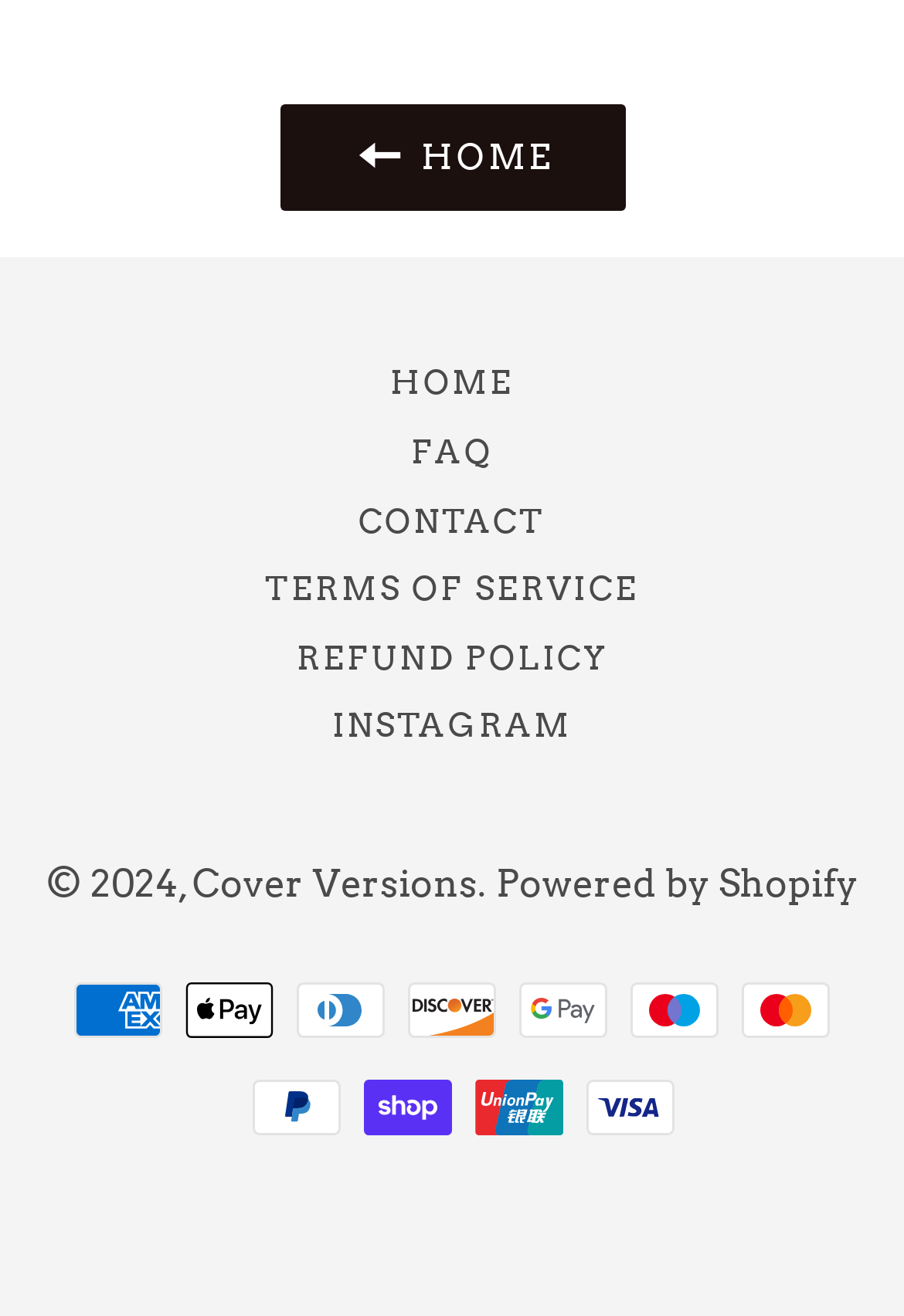Find the bounding box of the element with the following description: "Cover Versions". The coordinates must be four float numbers between 0 and 1, formatted as [left, top, right, bottom].

[0.213, 0.655, 0.528, 0.688]